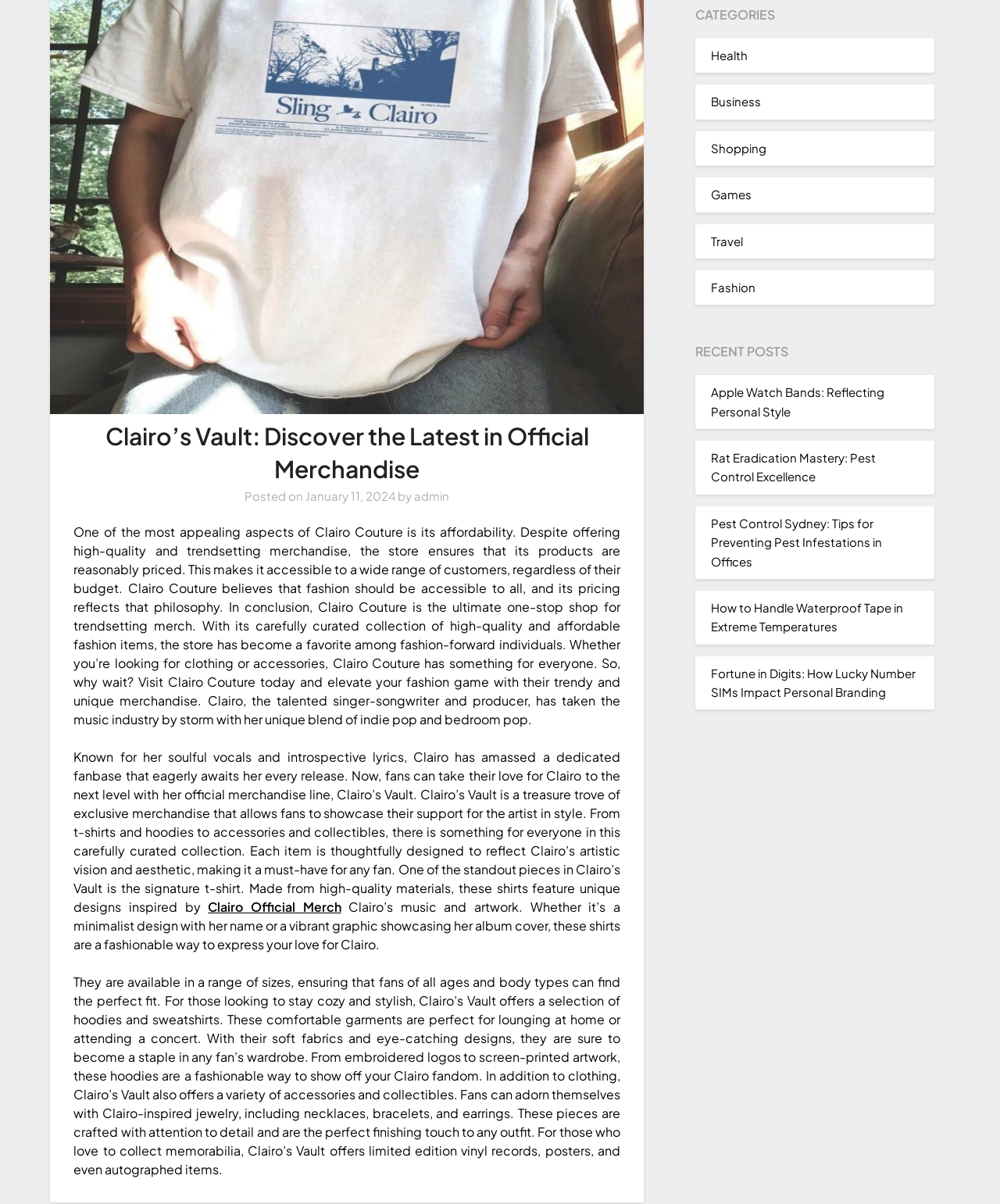Identify the bounding box coordinates for the UI element described as: "Clairo Official Merch". The coordinates should be provided as four floats between 0 and 1: [left, top, right, bottom].

[0.208, 0.746, 0.341, 0.76]